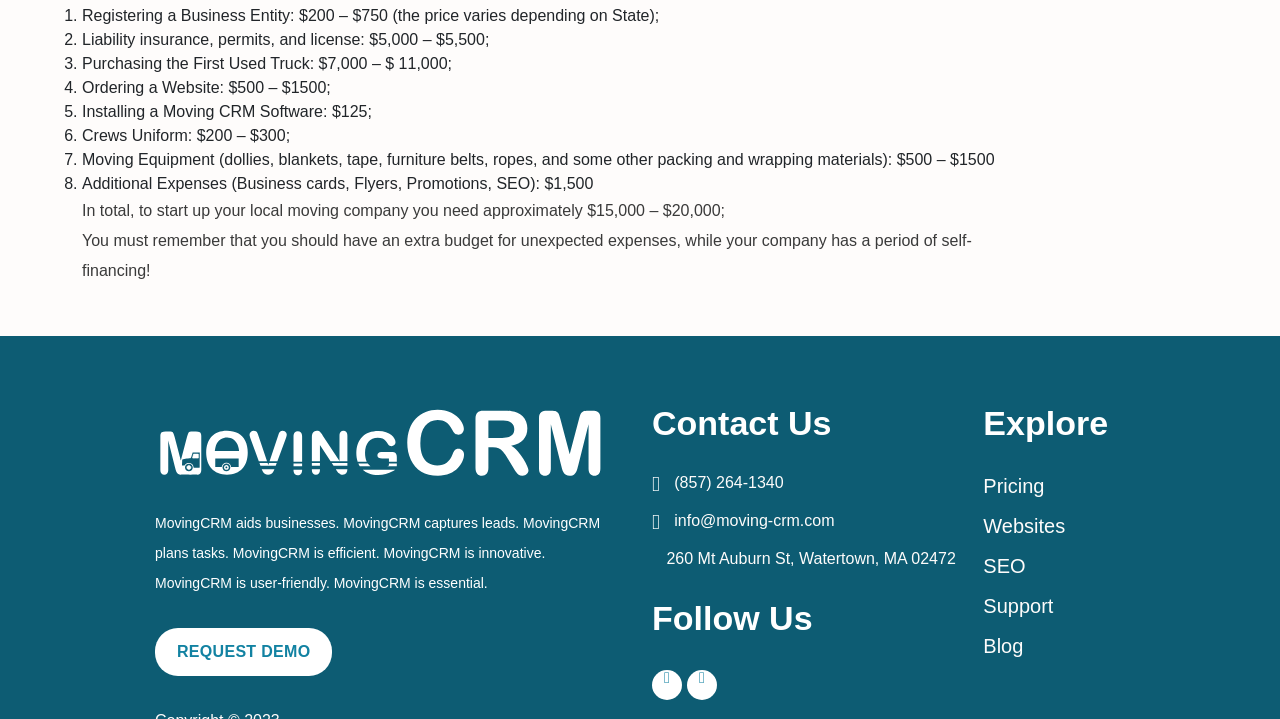Find the bounding box coordinates for the element that must be clicked to complete the instruction: "Explore the pricing page". The coordinates should be four float numbers between 0 and 1, indicated as [left, top, right, bottom].

[0.768, 0.655, 0.816, 0.697]